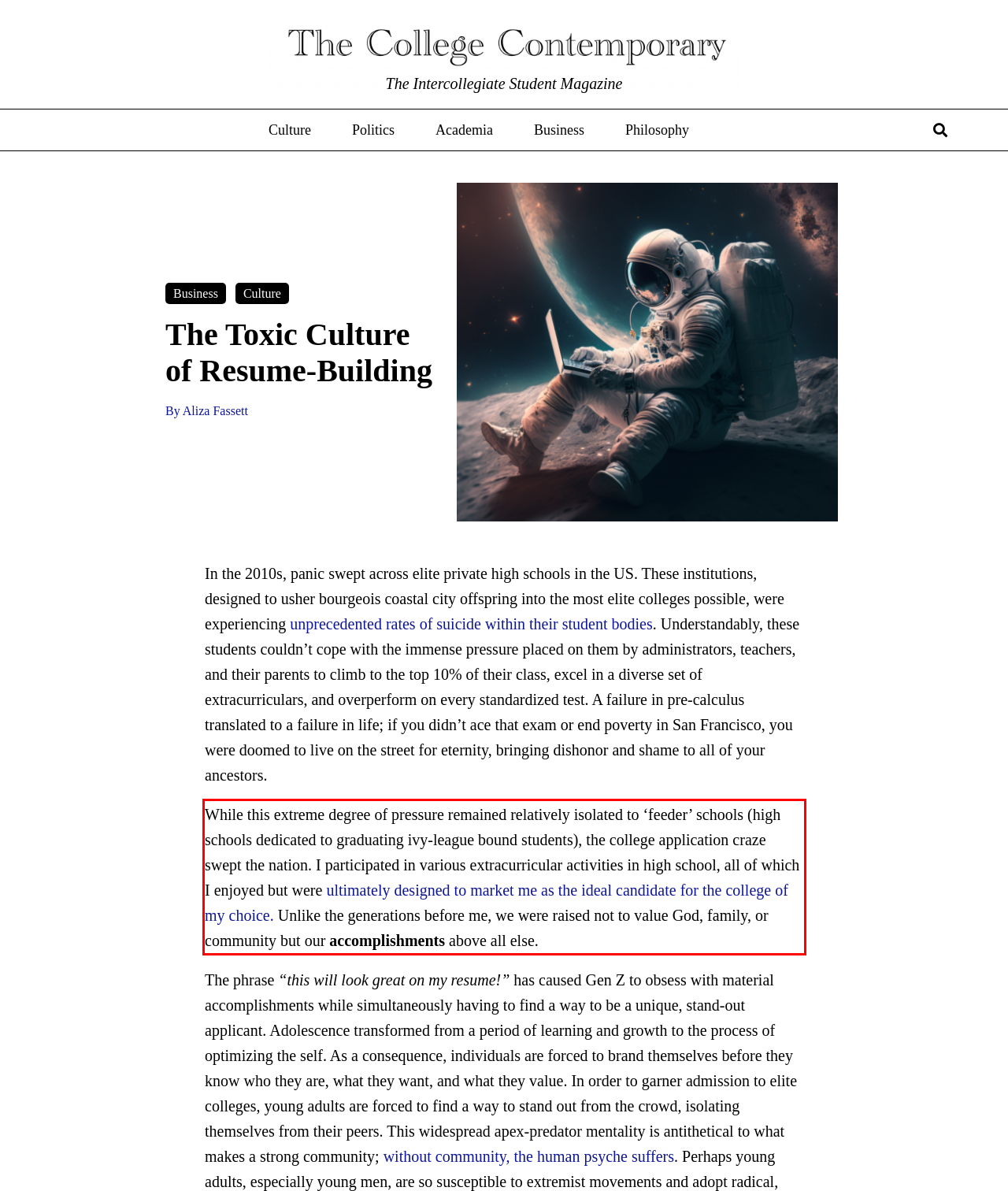You are given a screenshot with a red rectangle. Identify and extract the text within this red bounding box using OCR.

While this extreme degree of pressure remained relatively isolated to ‘feeder’ schools (high schools dedicated to graduating ivy-league bound students), the college application craze swept the nation. I participated in various extracurricular activities in high school, all of which I enjoyed but were ultimately designed to market me as the ideal candidate for the college of my choice. Unlike the generations before me, we were raised not to value God, family, or community but our accomplishments above all else.